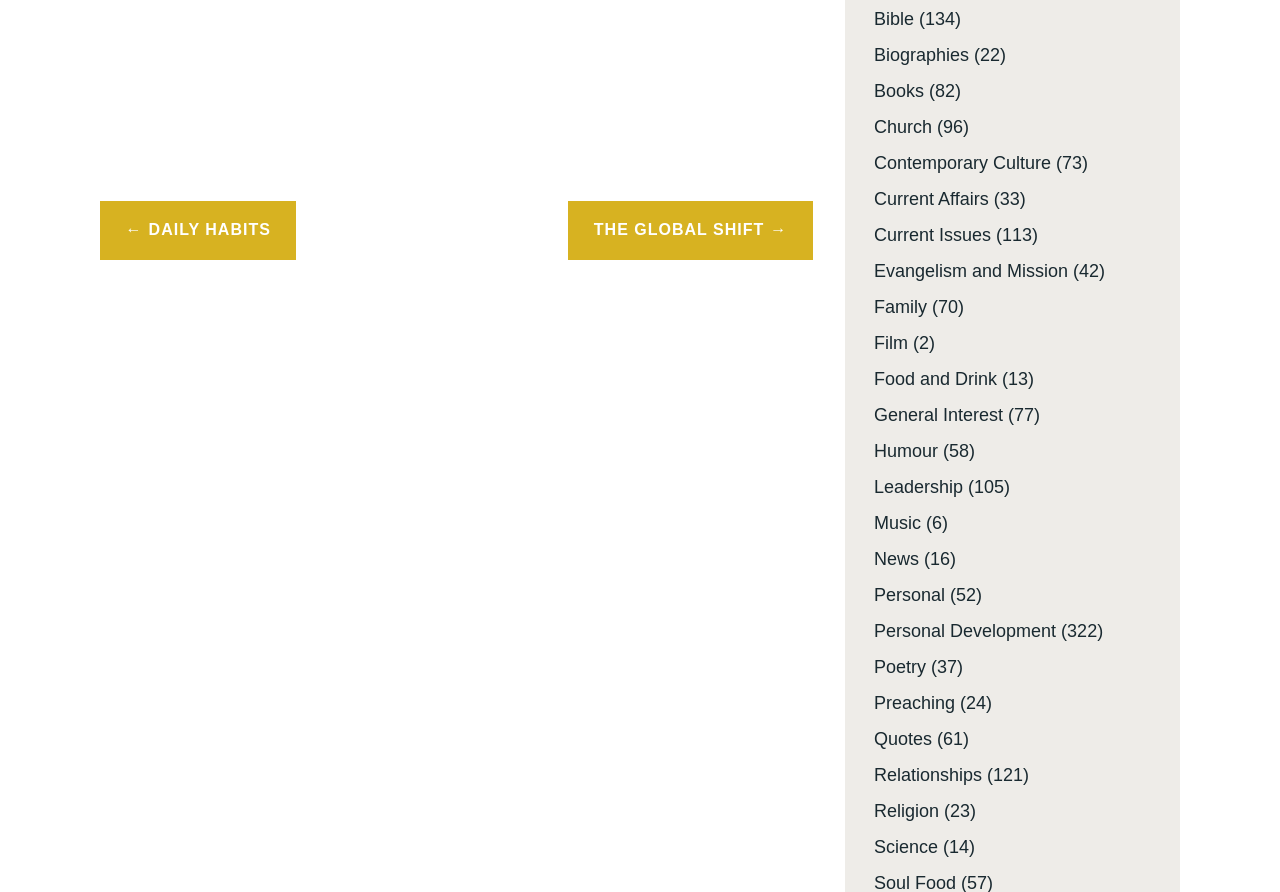Please find the bounding box coordinates of the element's region to be clicked to carry out this instruction: "Explore 'Film'".

[0.683, 0.373, 0.709, 0.396]